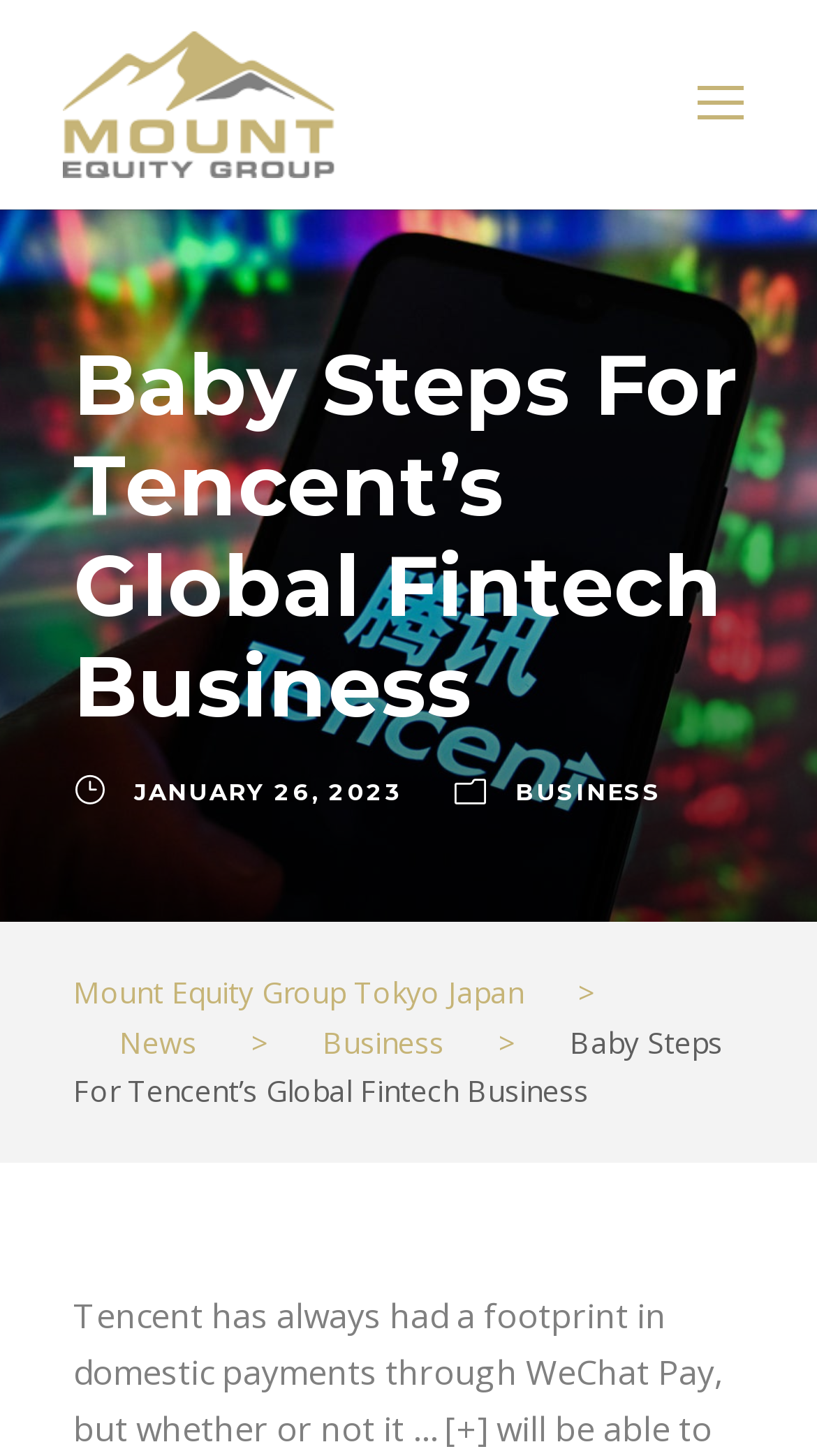From the webpage screenshot, identify the region described by Wealth Preservation. Provide the bounding box coordinates as (top-left x, top-left y, bottom-right x, bottom-right y), with each value being a floating point number between 0 and 1.

None